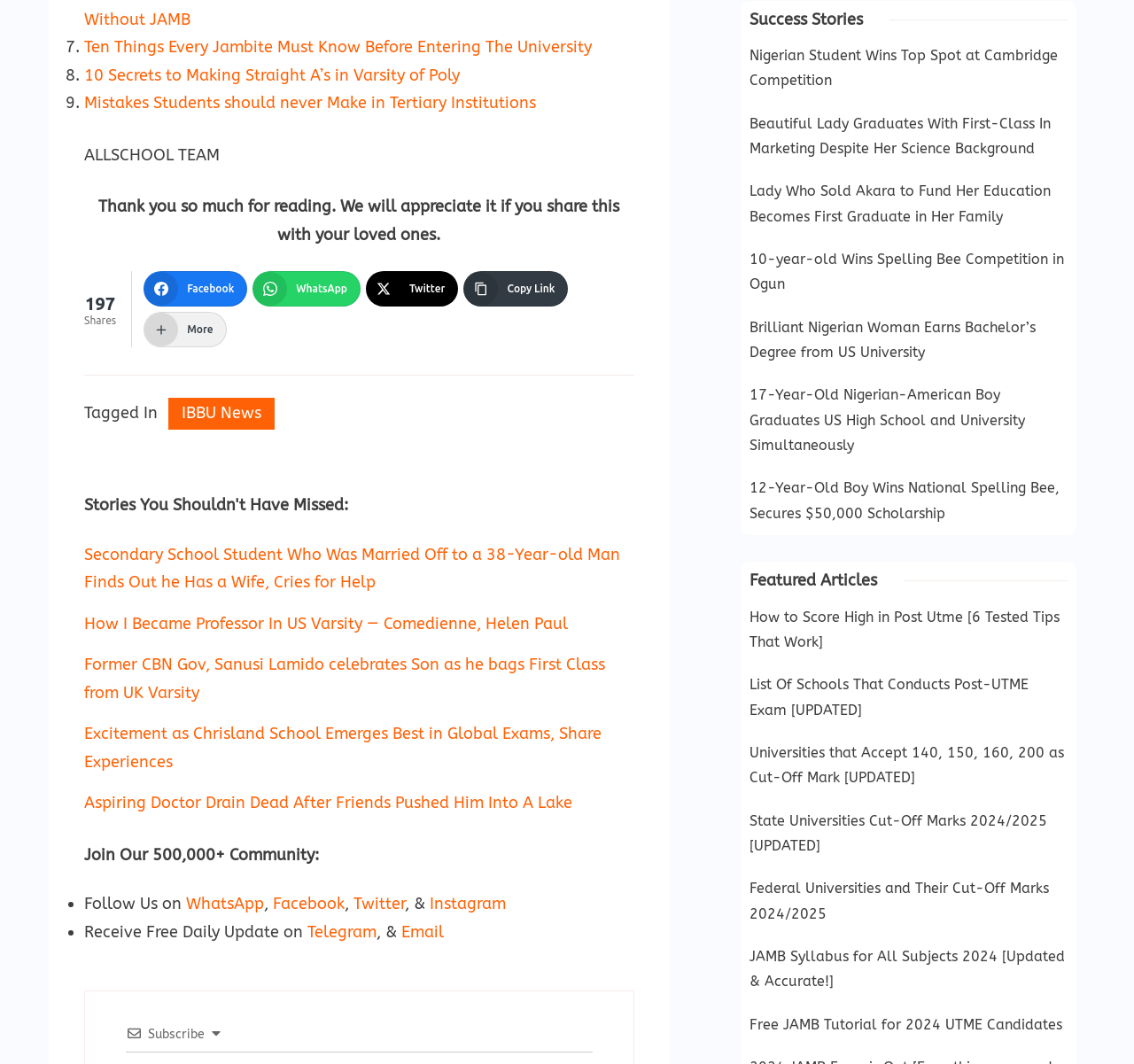Predict the bounding box of the UI element based on the description: "Copy Link". The coordinates should be four float numbers between 0 and 1, formatted as [left, top, right, bottom].

[0.409, 0.255, 0.501, 0.288]